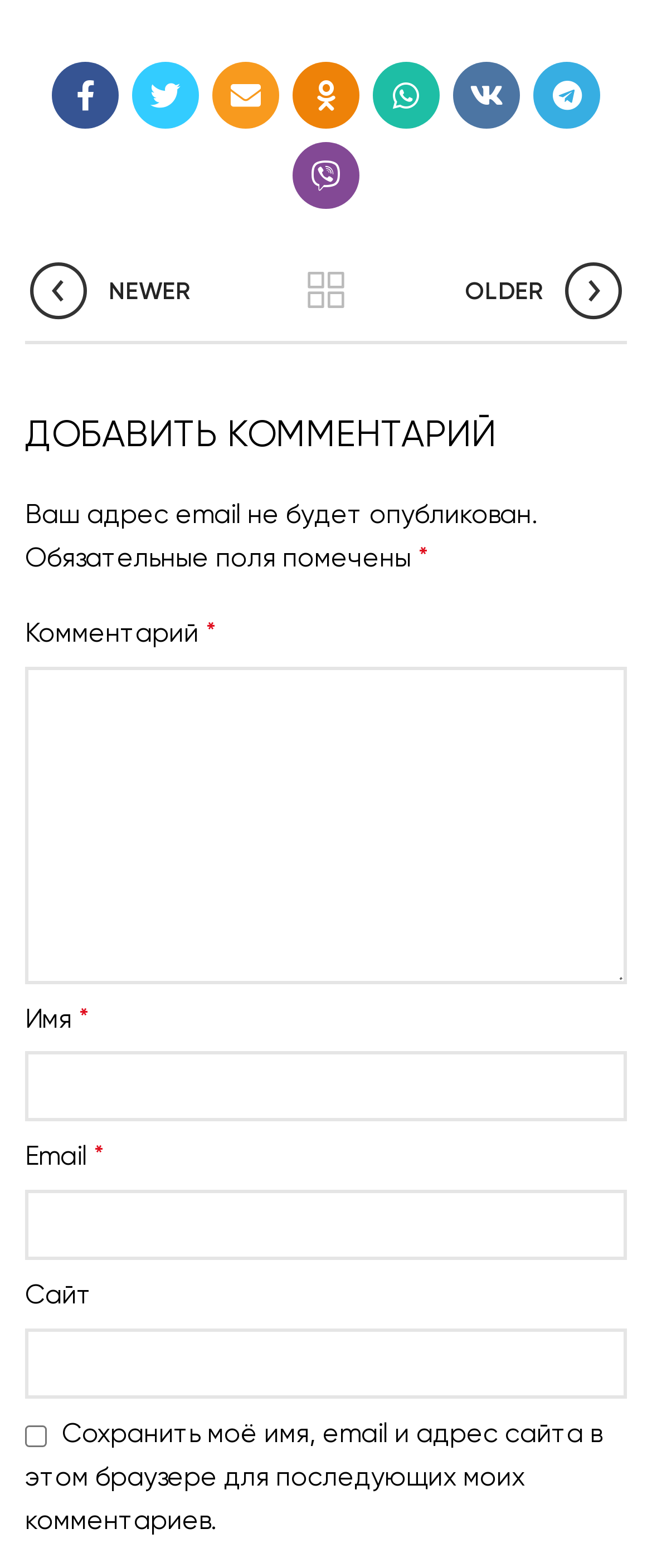How many social media links are available?
Look at the image and construct a detailed response to the question.

I counted the number of social media links at the top of the webpage, which includes Facebook, Twitter, Email, Odnoklassniki, WhatsApp, VK, Telegram, and Viber.